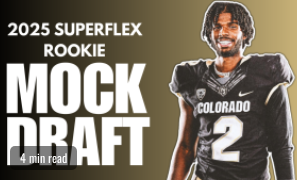Generate an elaborate caption for the given image.

The image features a young football player confidently posing in his black jersey with the number 2, representing the Colorado team. The bold text overlay clearly states "2025 SUPERFLEX ROOKIE MOCK DRAFT," emphasizing the focus on future NFL prospects in a superflex format, which allows for versatile roster management. Accompanying this dynamic visual is a note indicating that the article can be read in approximately "4 min read," making it accessible for those seeking quick insights into upcoming talent. The sleek design, combining a gradient background that transitions from dark to light, enhances the modern look of this sports feature.